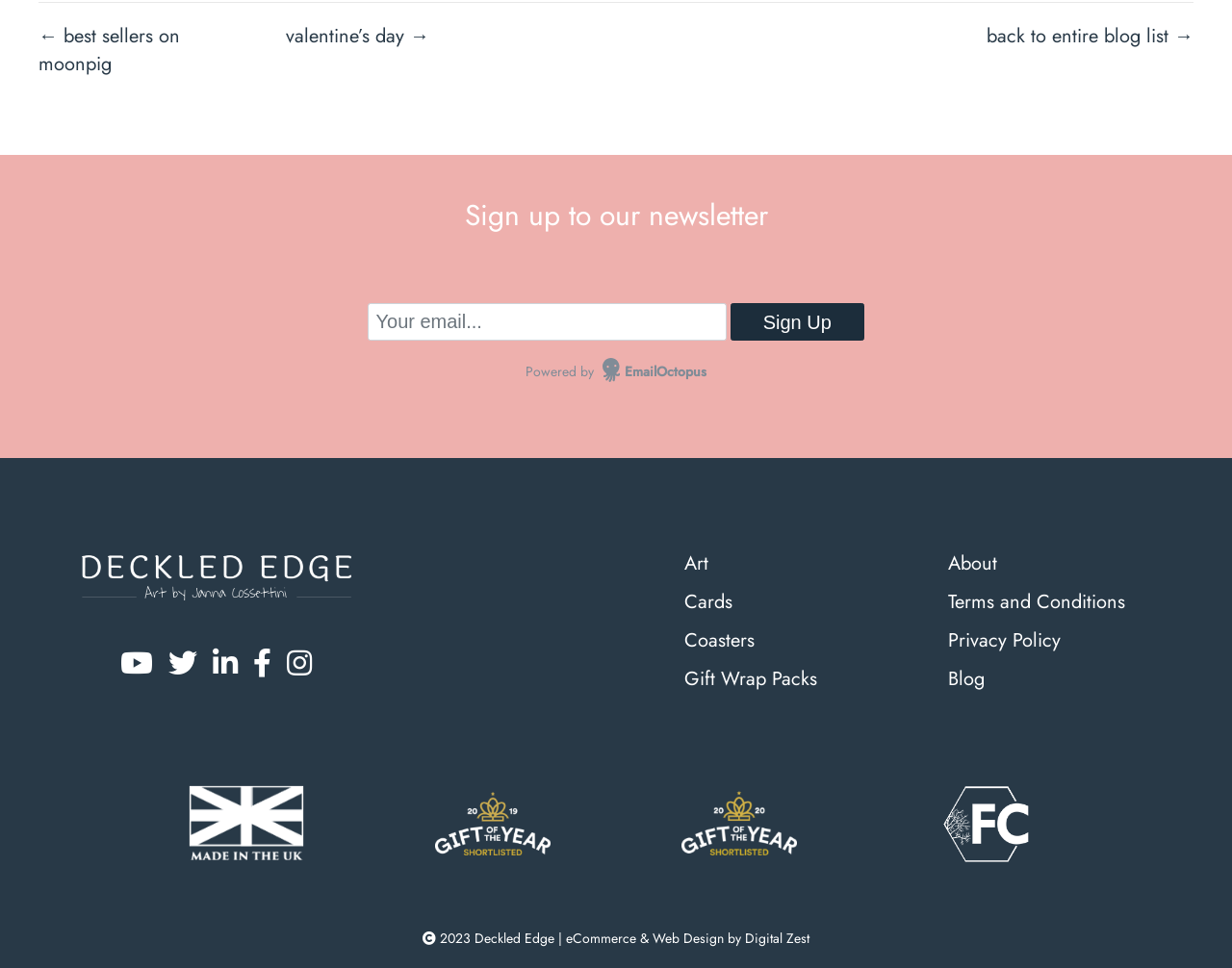Utilize the information from the image to answer the question in detail:
What is the purpose of the 'Posts navigation' section?

The 'Posts navigation' section is located at the top of the webpage, and it contains links to navigate between blog posts, including '← best sellers on moonpig' and 'valentine’s day →'. This suggests that the purpose of this section is to allow users to navigate between different blog posts.